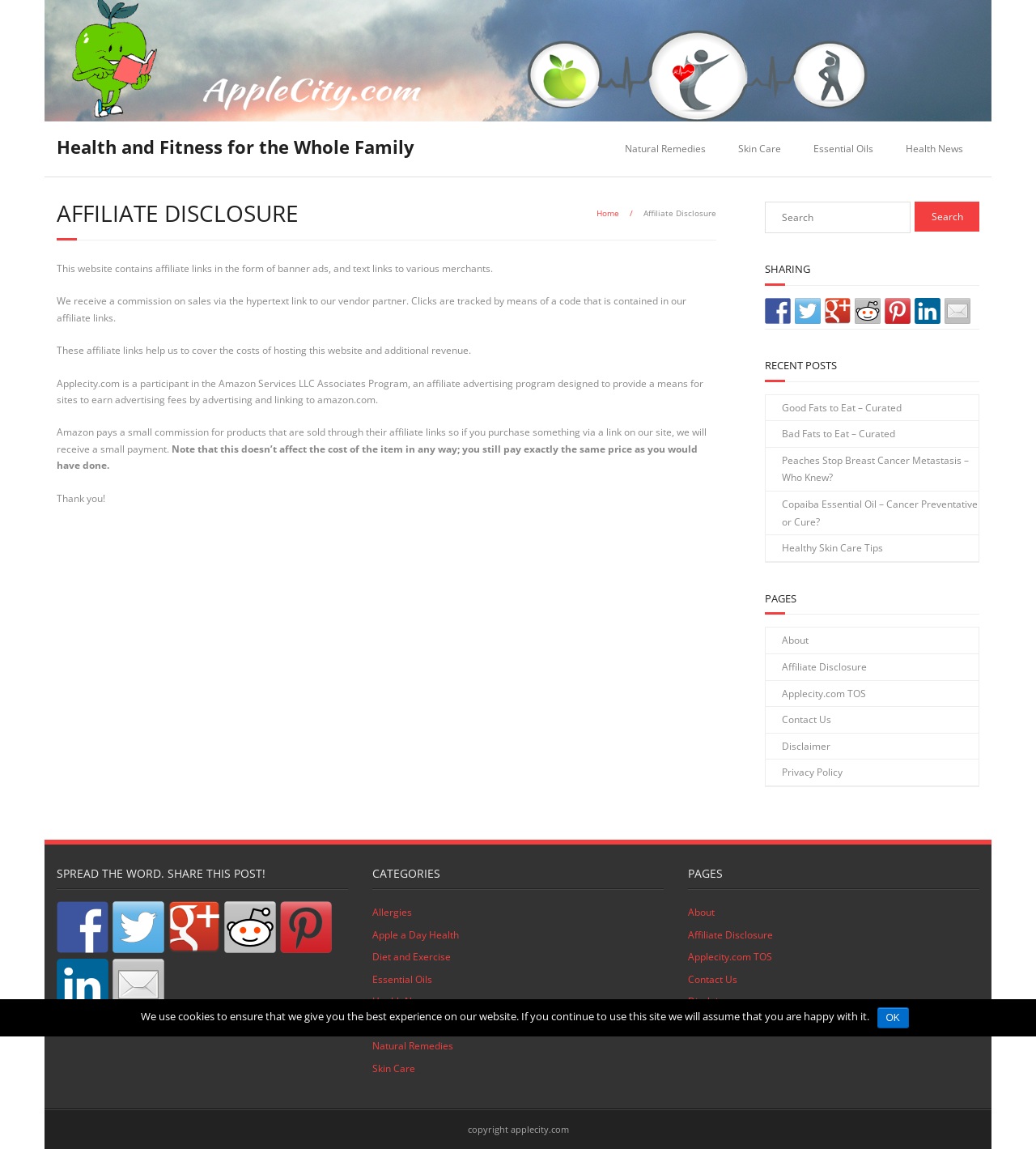With reference to the image, please provide a detailed answer to the following question: What is the purpose of affiliate links on this website?

The website contains affiliate links in the form of banner ads and text links to various merchants. When a user clicks on these links and makes a purchase, the website earns a commission. This is stated in the affiliate disclosure section of the website.